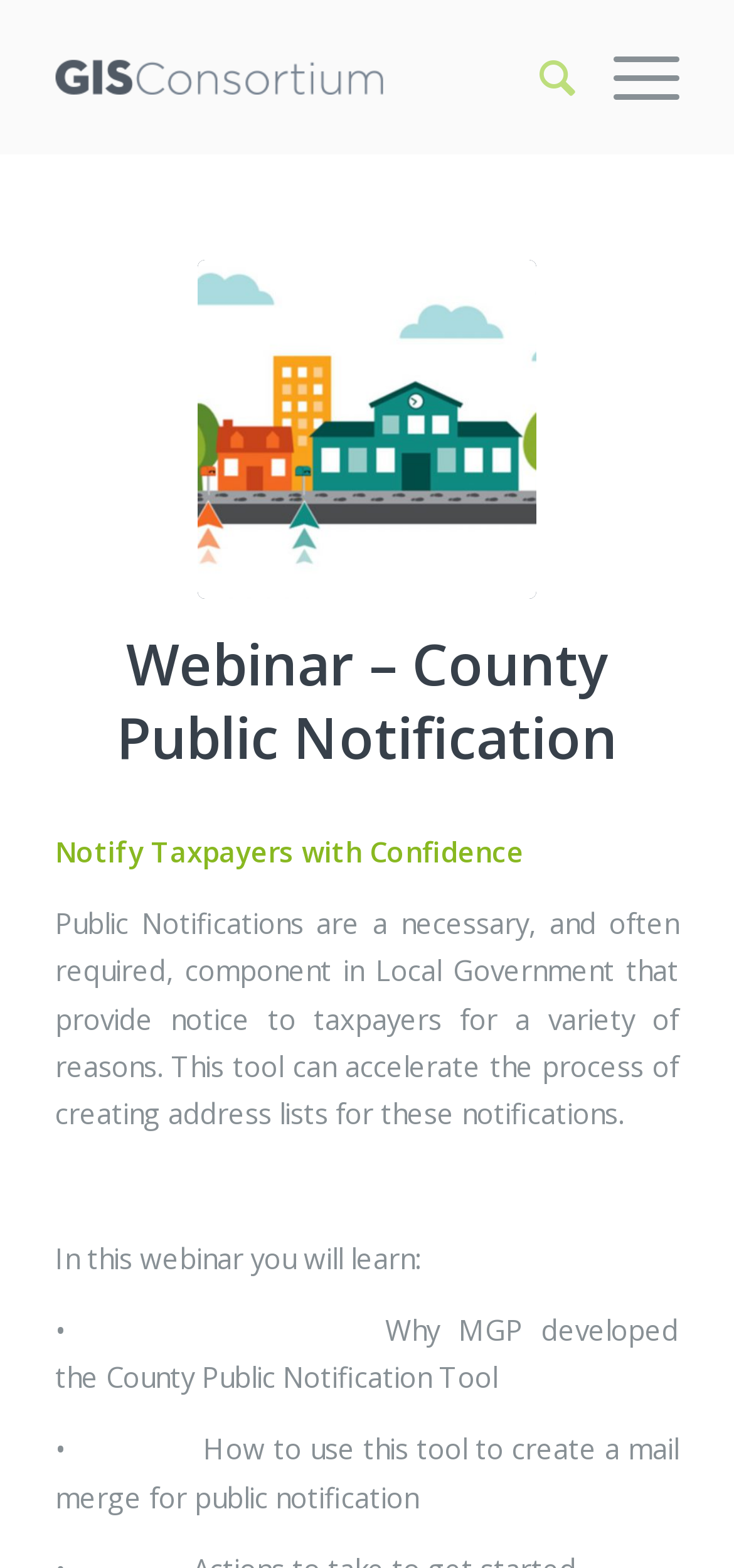What is the topic of the webinar?
Answer the question with a single word or phrase, referring to the image.

County Public Notification